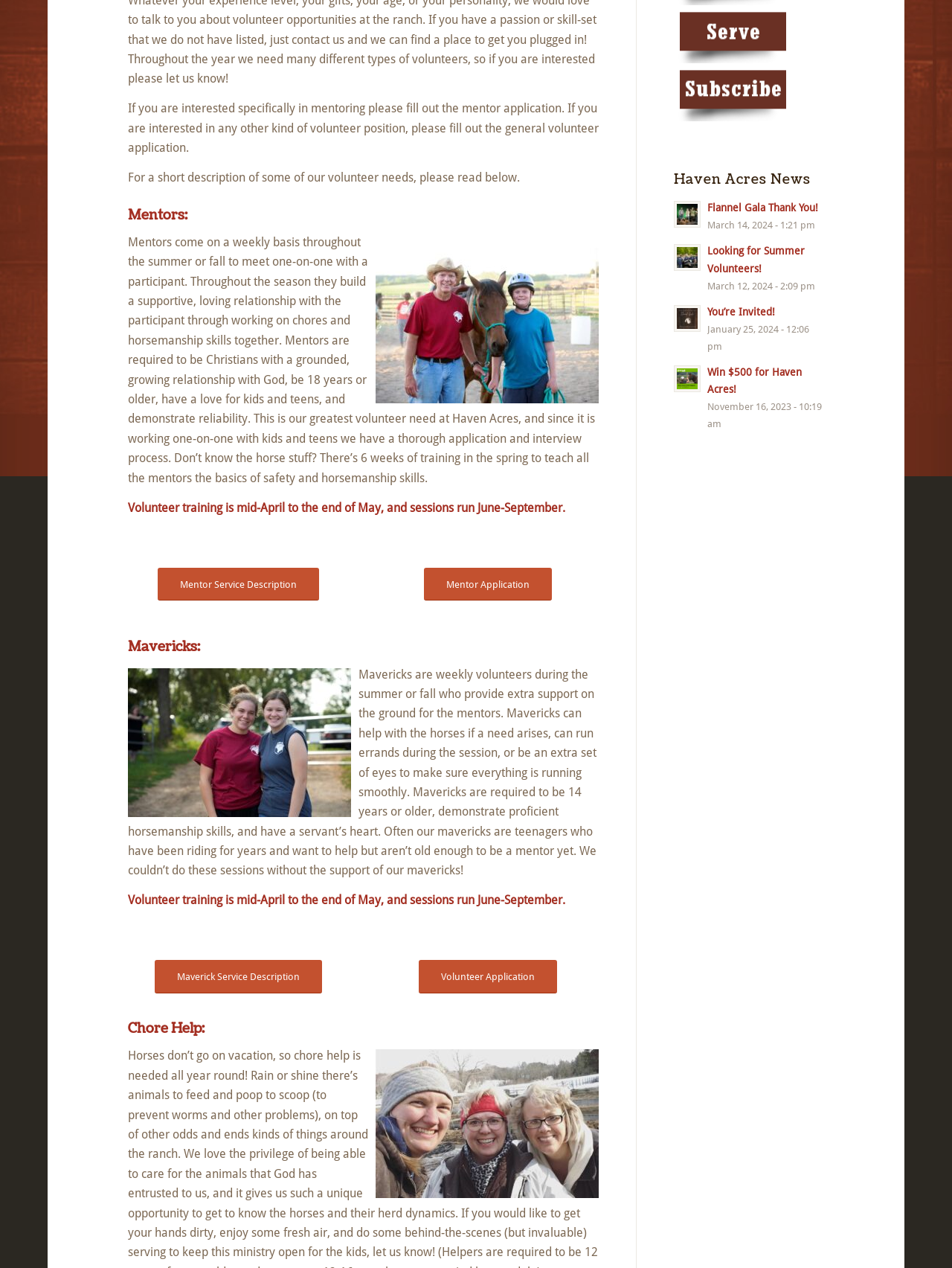Locate the bounding box of the UI element defined by this description: "Mentor Application". The coordinates should be given as four float numbers between 0 and 1, formatted as [left, top, right, bottom].

[0.446, 0.448, 0.58, 0.474]